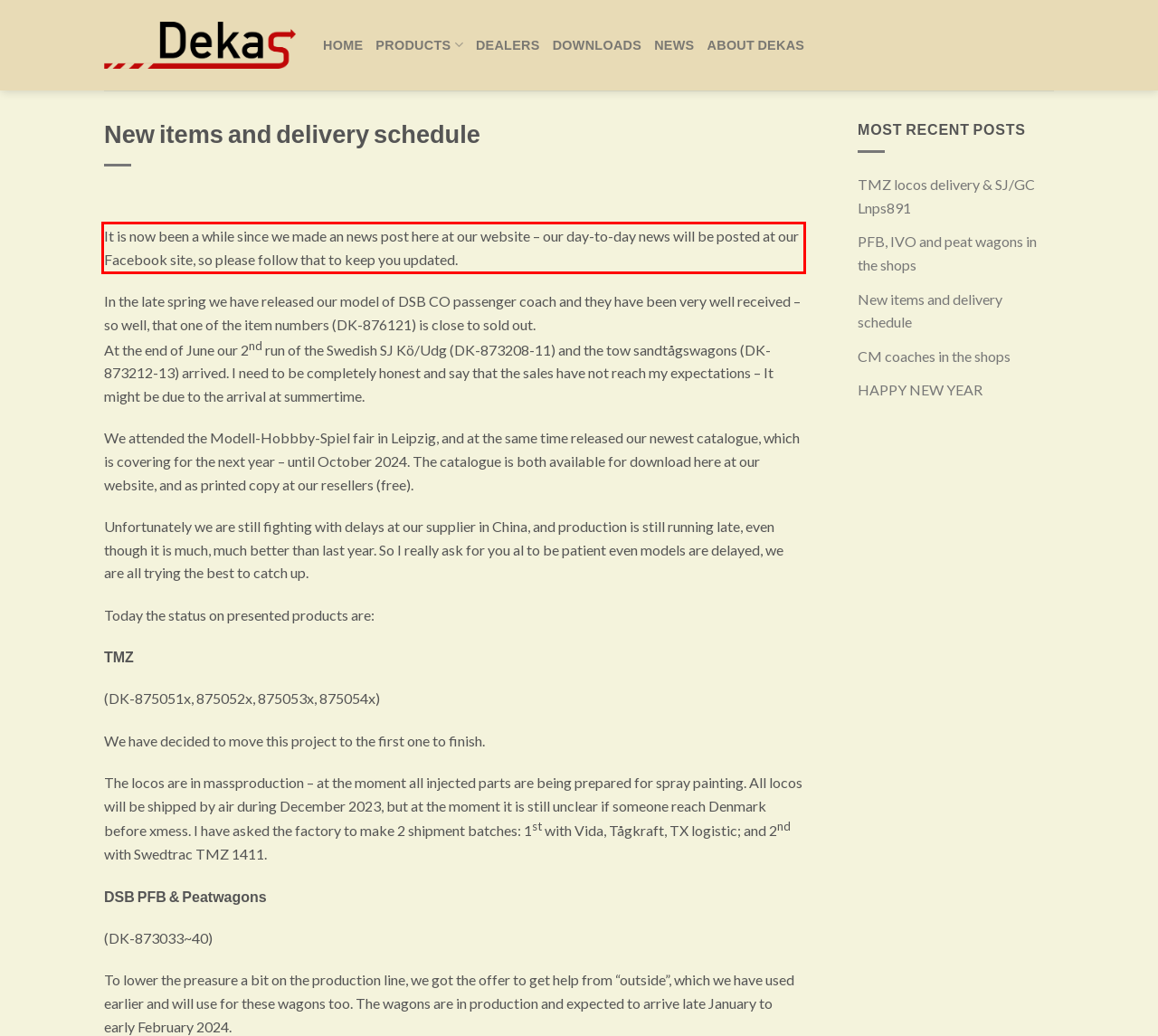Given a webpage screenshot with a red bounding box, perform OCR to read and deliver the text enclosed by the red bounding box.

It is now been a while since we made an news post here at our website – our day-to-day news will be posted at our Facebook site, so please follow that to keep you updated.